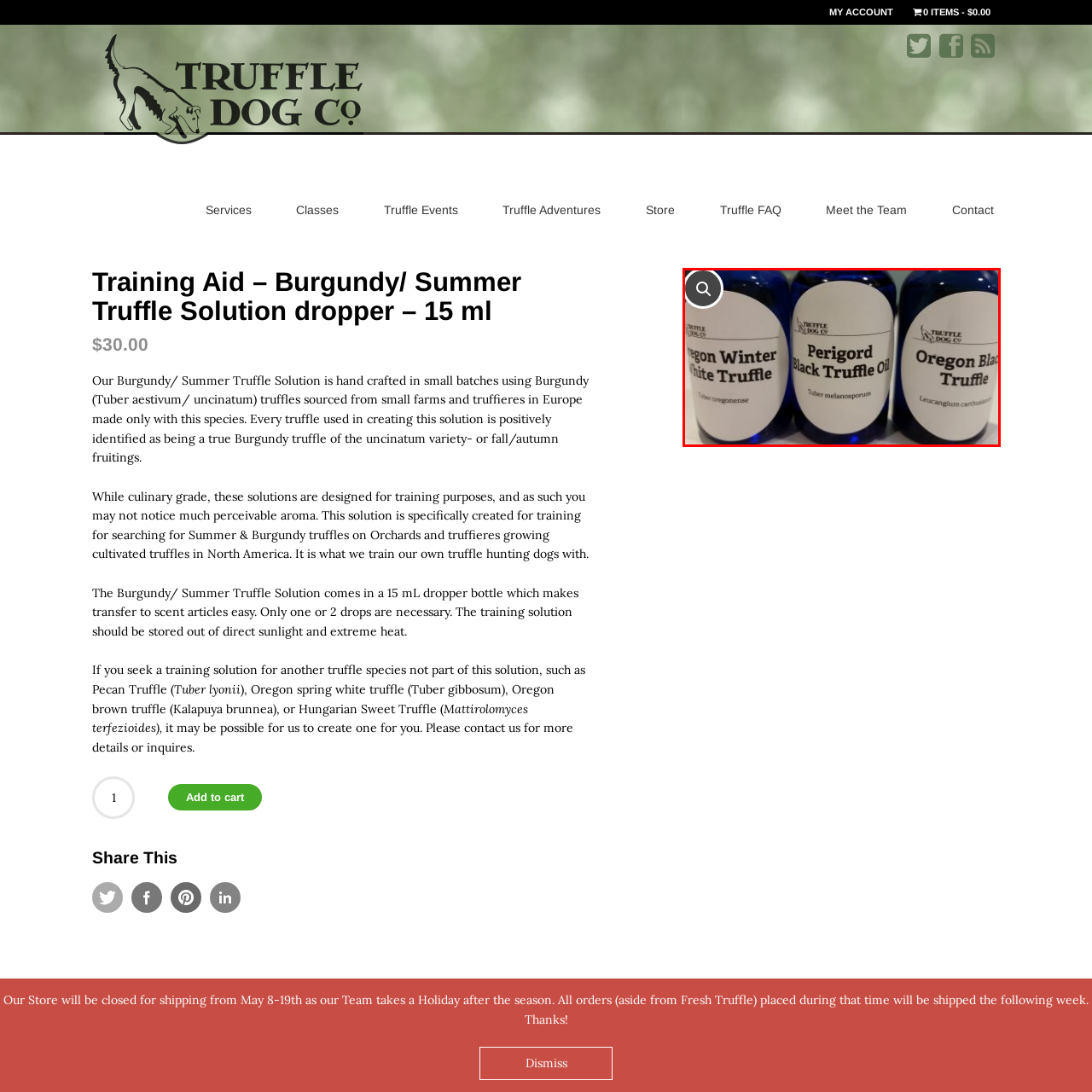What is the species of truffle in the Oregon Black Truffle bottle?
Check the image inside the red boundary and answer the question using a single word or brief phrase.

Leucangium carthusianum